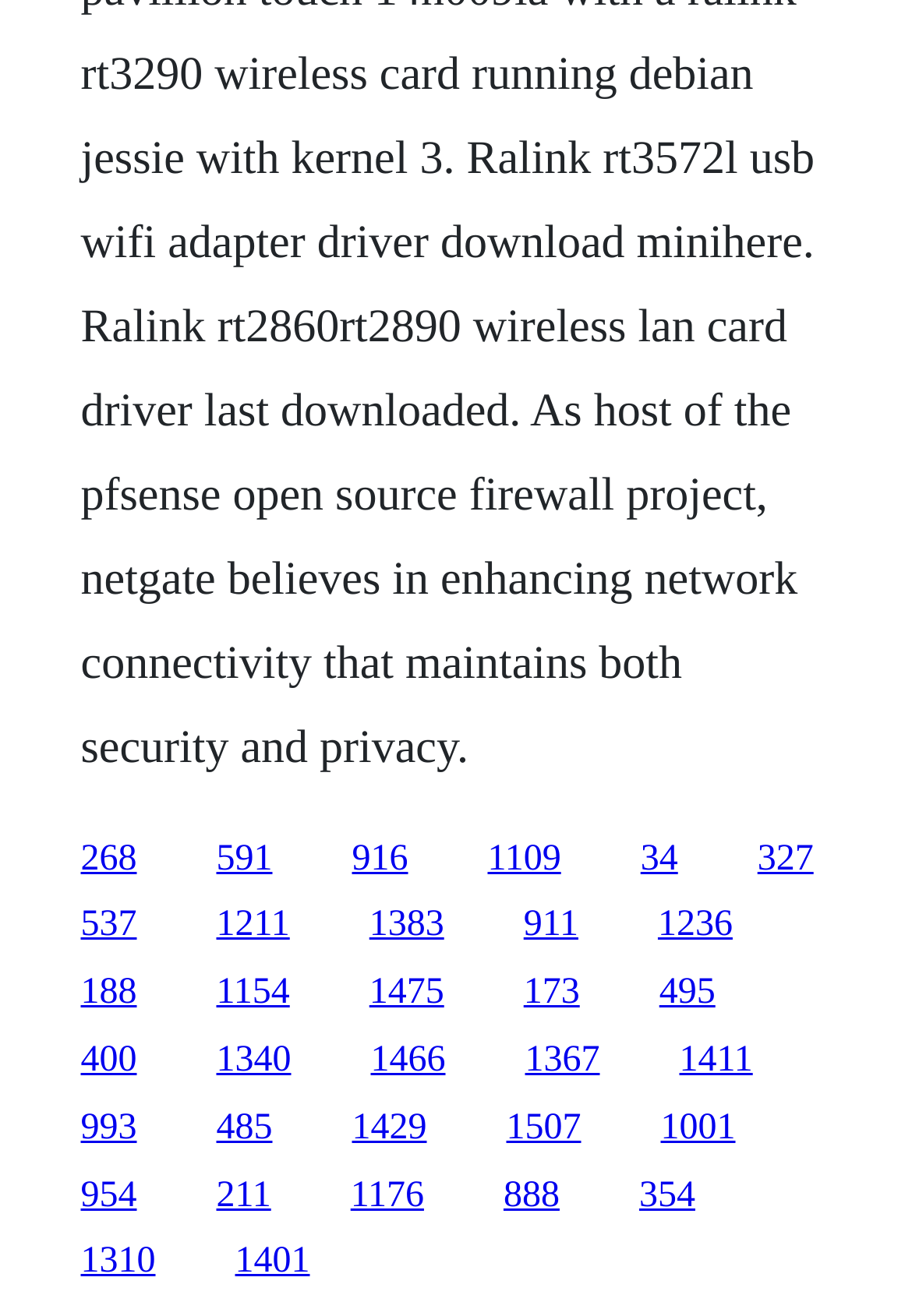Identify the bounding box coordinates of the element that should be clicked to fulfill this task: "click the first link". The coordinates should be provided as four float numbers between 0 and 1, i.e., [left, top, right, bottom].

[0.088, 0.637, 0.15, 0.667]